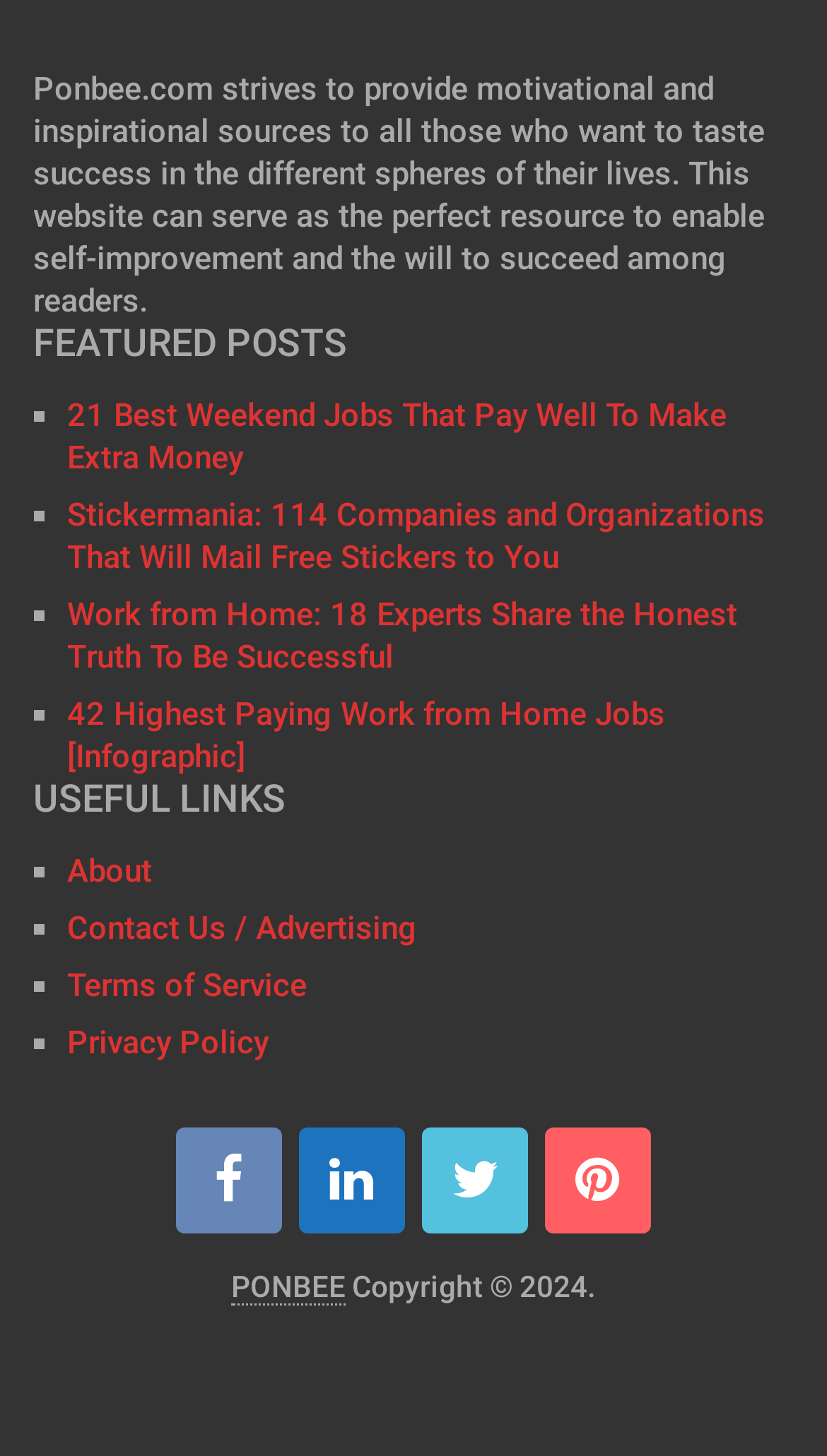Locate the bounding box coordinates of the item that should be clicked to fulfill the instruction: "click the Ponbee logo".

[0.279, 0.872, 0.418, 0.897]